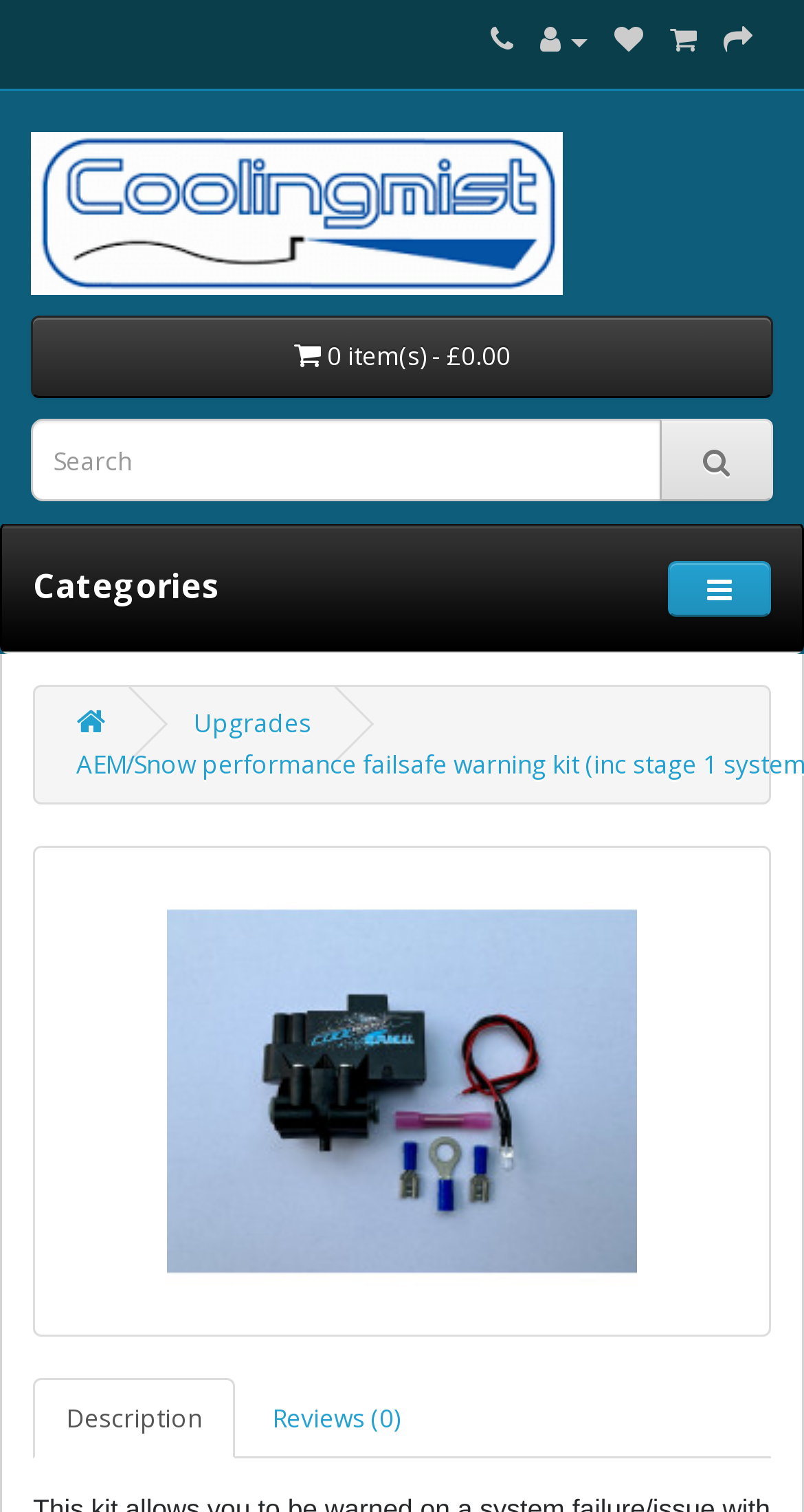Using the information in the image, give a detailed answer to the following question: What is the name of the website?

I found the name of the website by looking at the top-left corner of the webpage, where there is a link with the text 'CoolingMist UK' and an accompanying image.